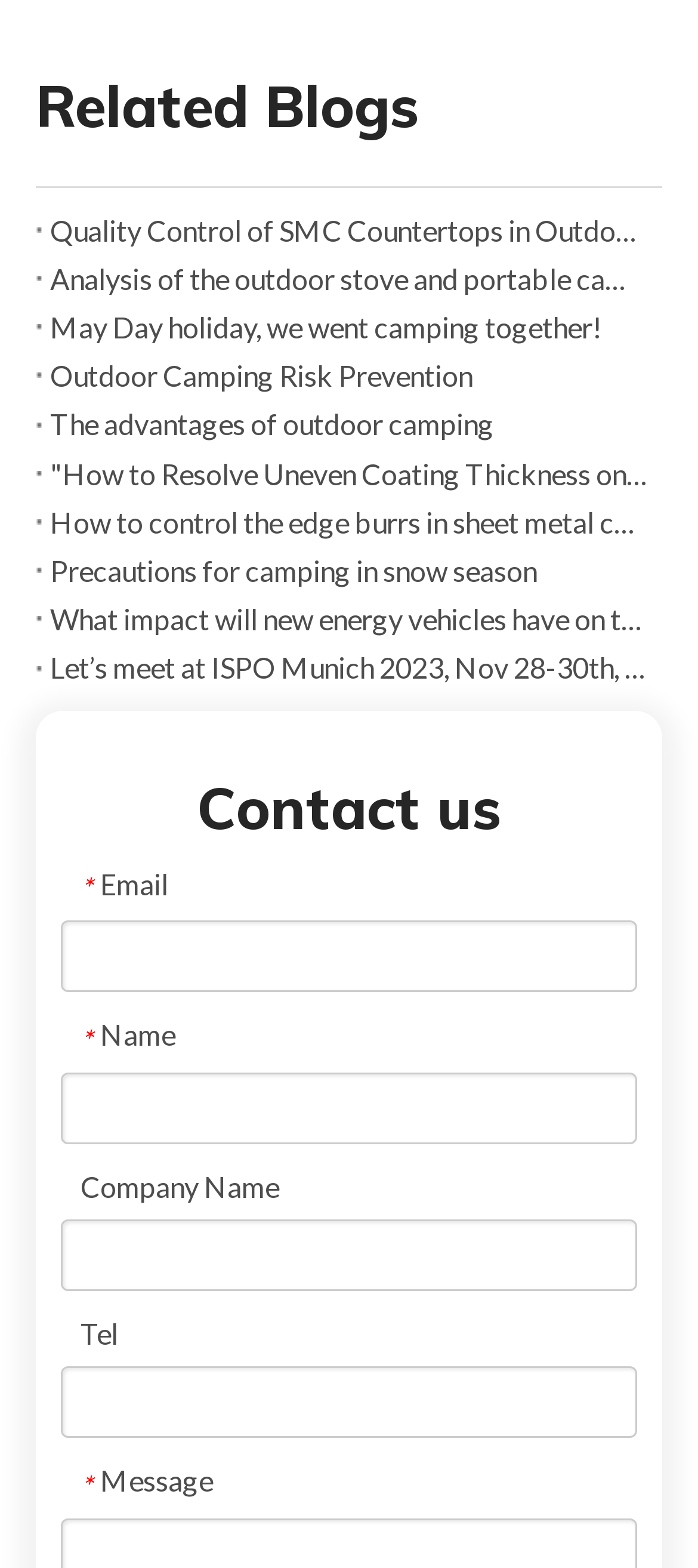How many required fields are in the 'Contact us' section?
Examine the image and give a concise answer in one word or a short phrase.

2